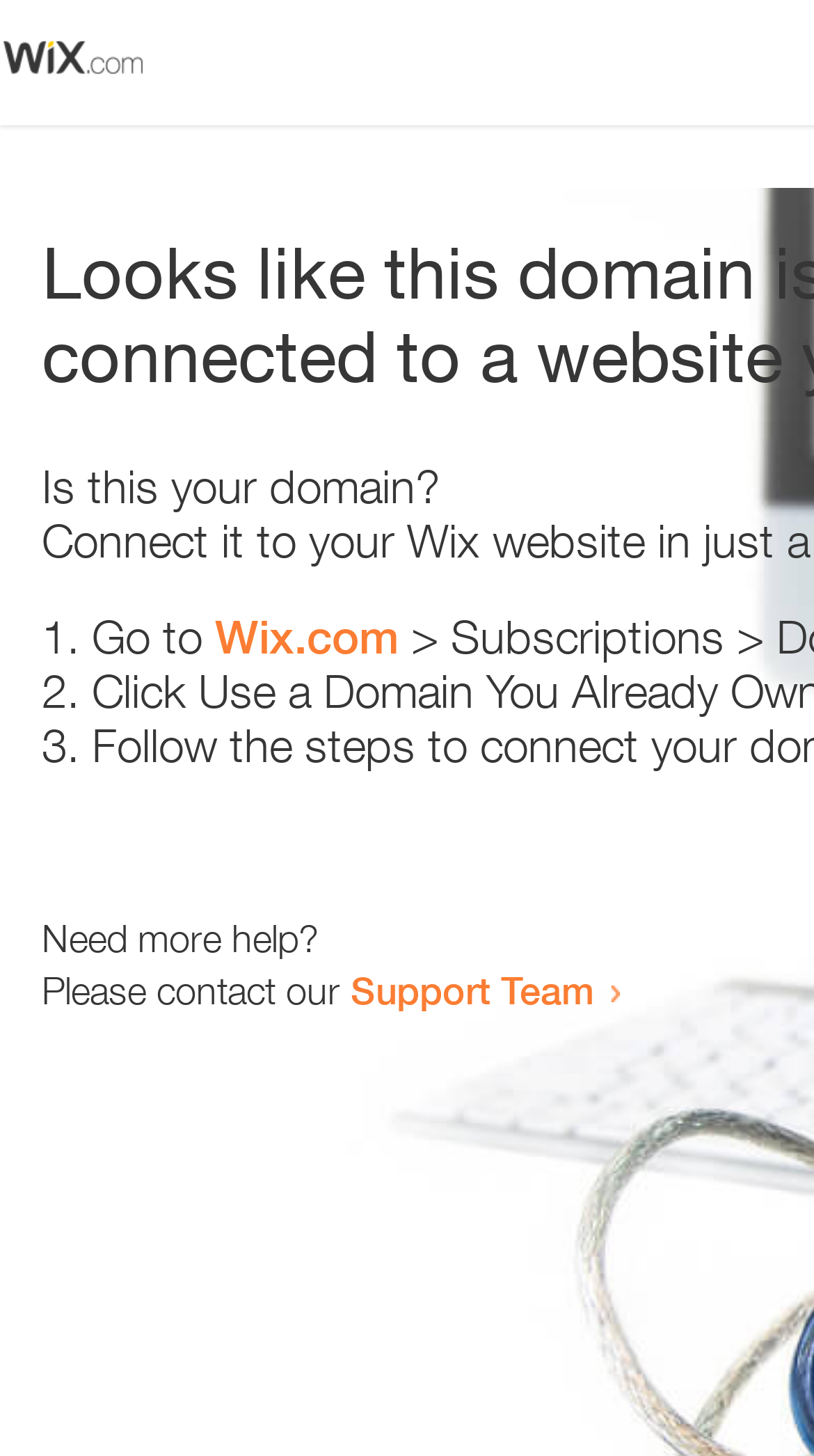What is the support team contact method?
Based on the screenshot, provide a one-word or short-phrase response.

Link